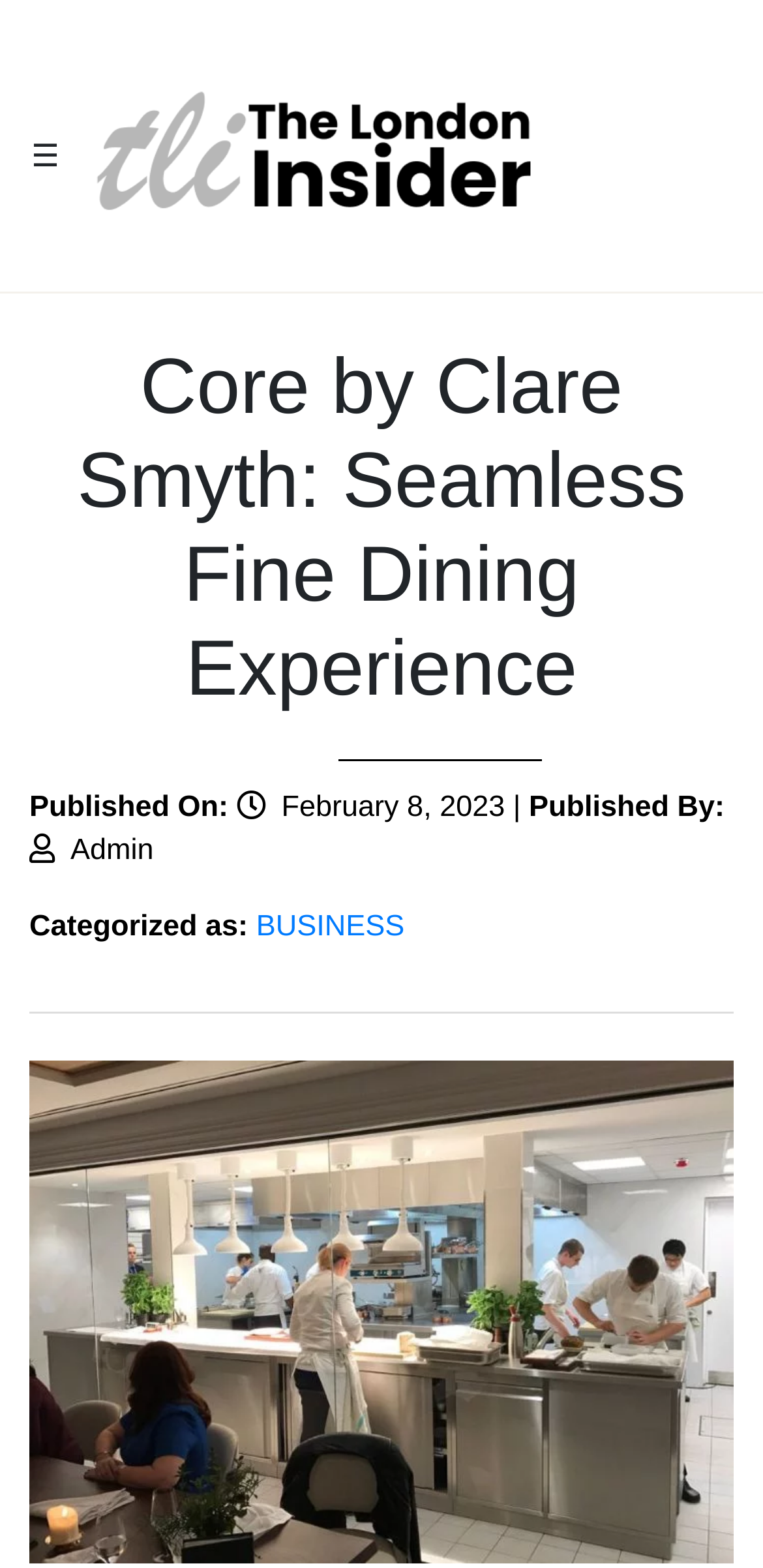Please find the bounding box coordinates in the format (top-left x, top-left y, bottom-right x, bottom-right y) for the given element description. Ensure the coordinates are floating point numbers between 0 and 1. Description: About Us

[0.128, 0.492, 0.259, 0.538]